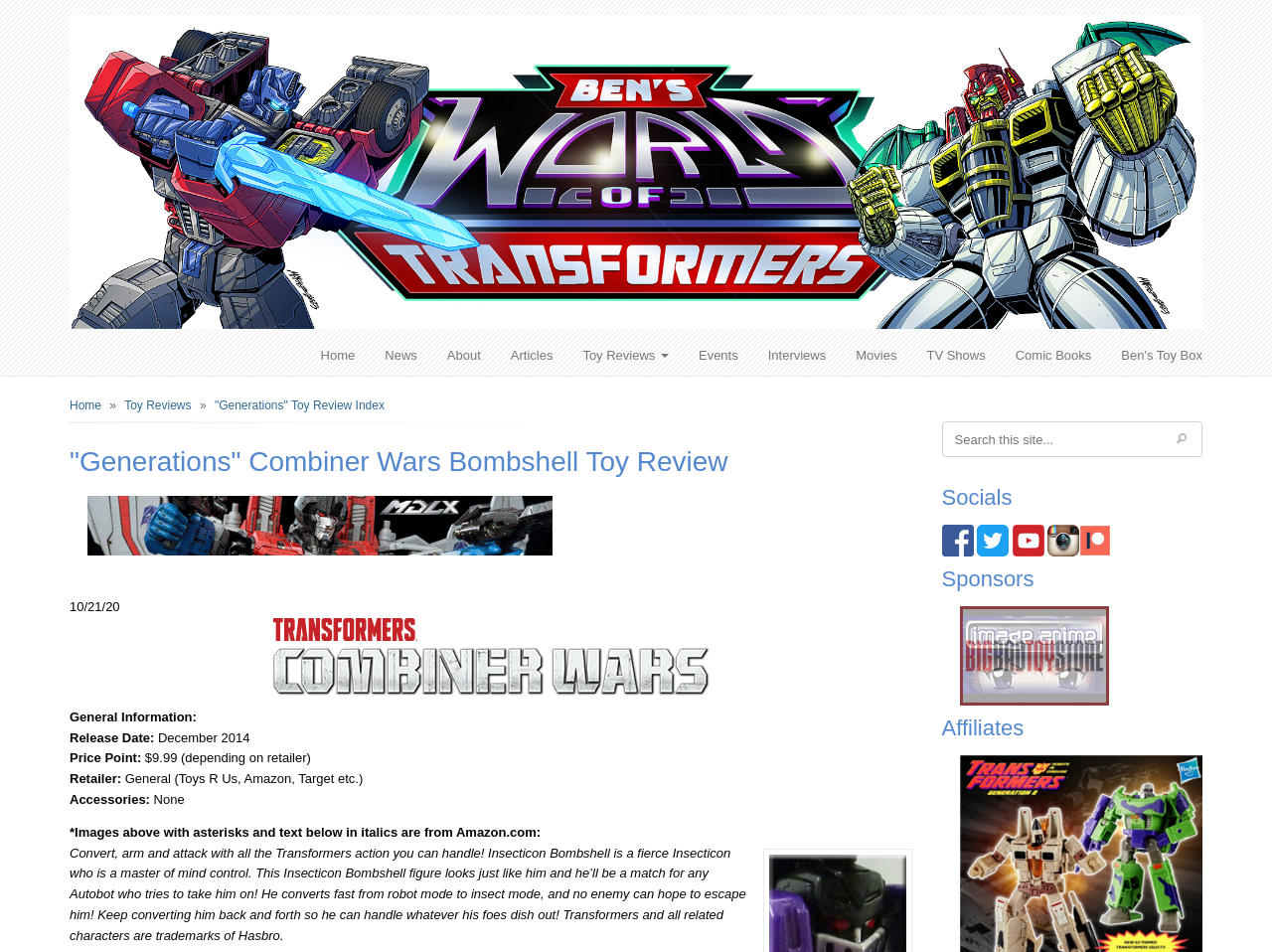Locate the bounding box coordinates of the segment that needs to be clicked to meet this instruction: "Search for something".

[0.74, 0.442, 0.945, 0.48]